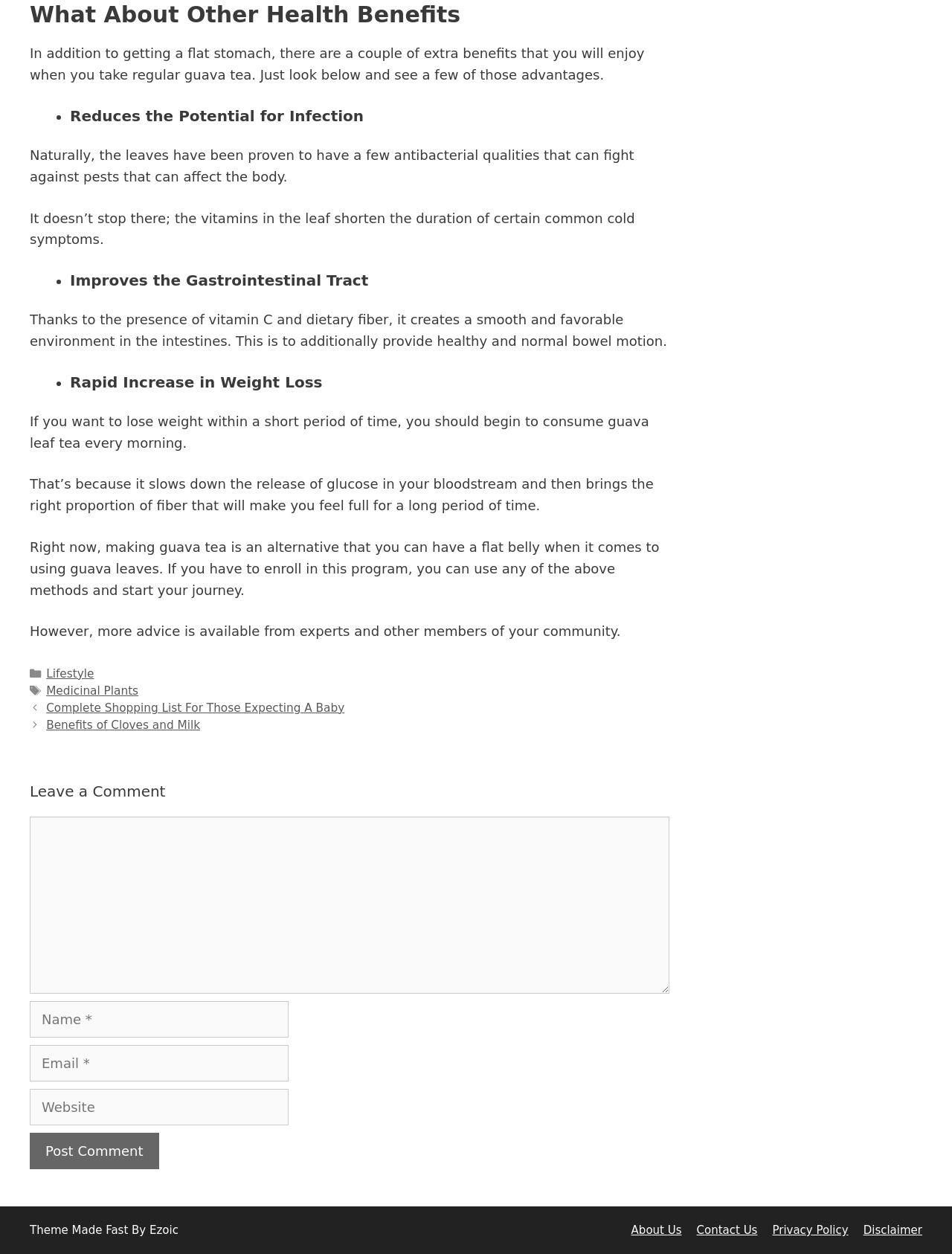Respond with a single word or short phrase to the following question: 
What is the function of the 'Post Comment' button?

Submits user comment